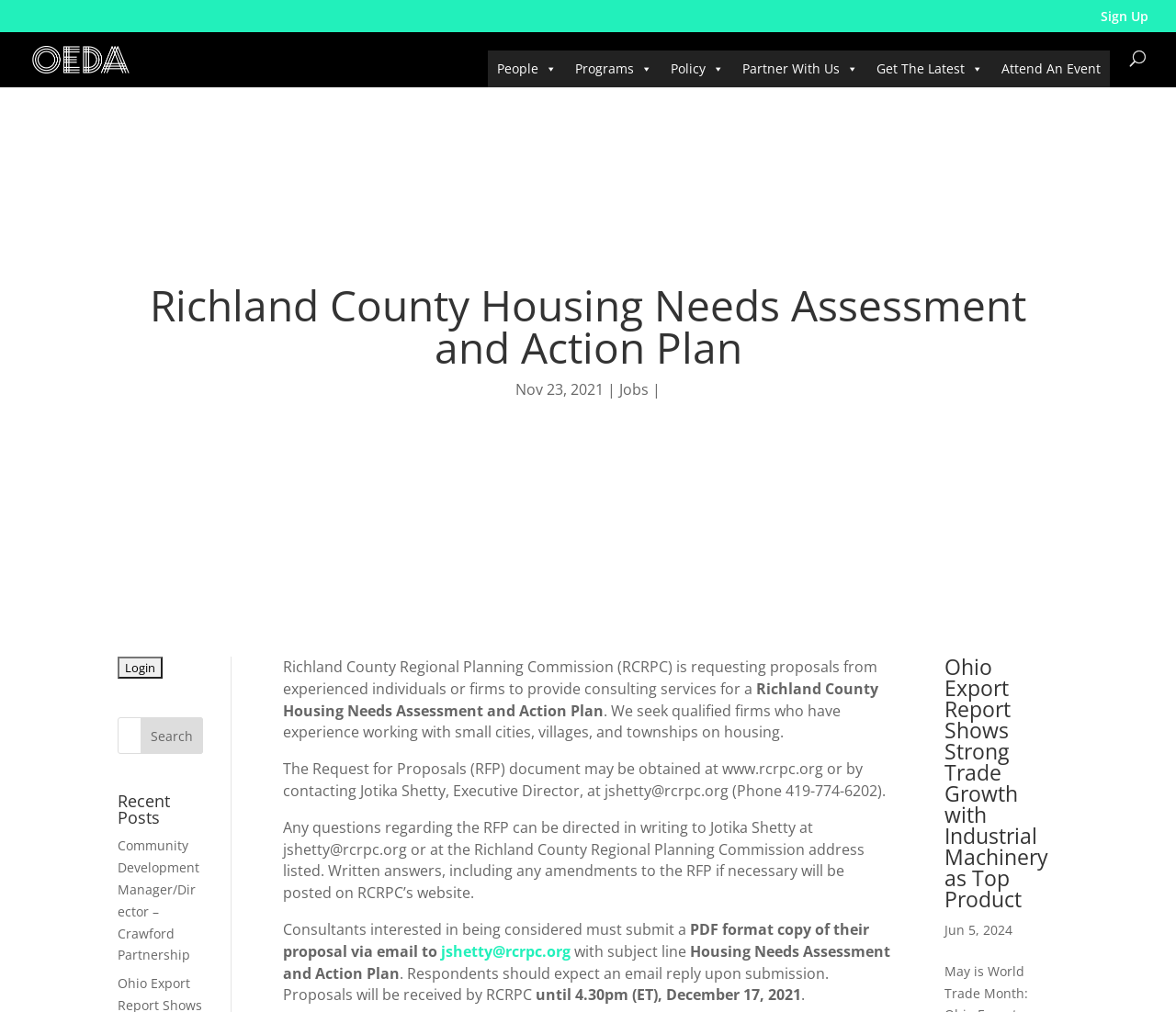Using the format (top-left x, top-left y, bottom-right x, bottom-right y), provide the bounding box coordinates for the described UI element. All values should be floating point numbers between 0 and 1: Jobs

[0.527, 0.375, 0.552, 0.395]